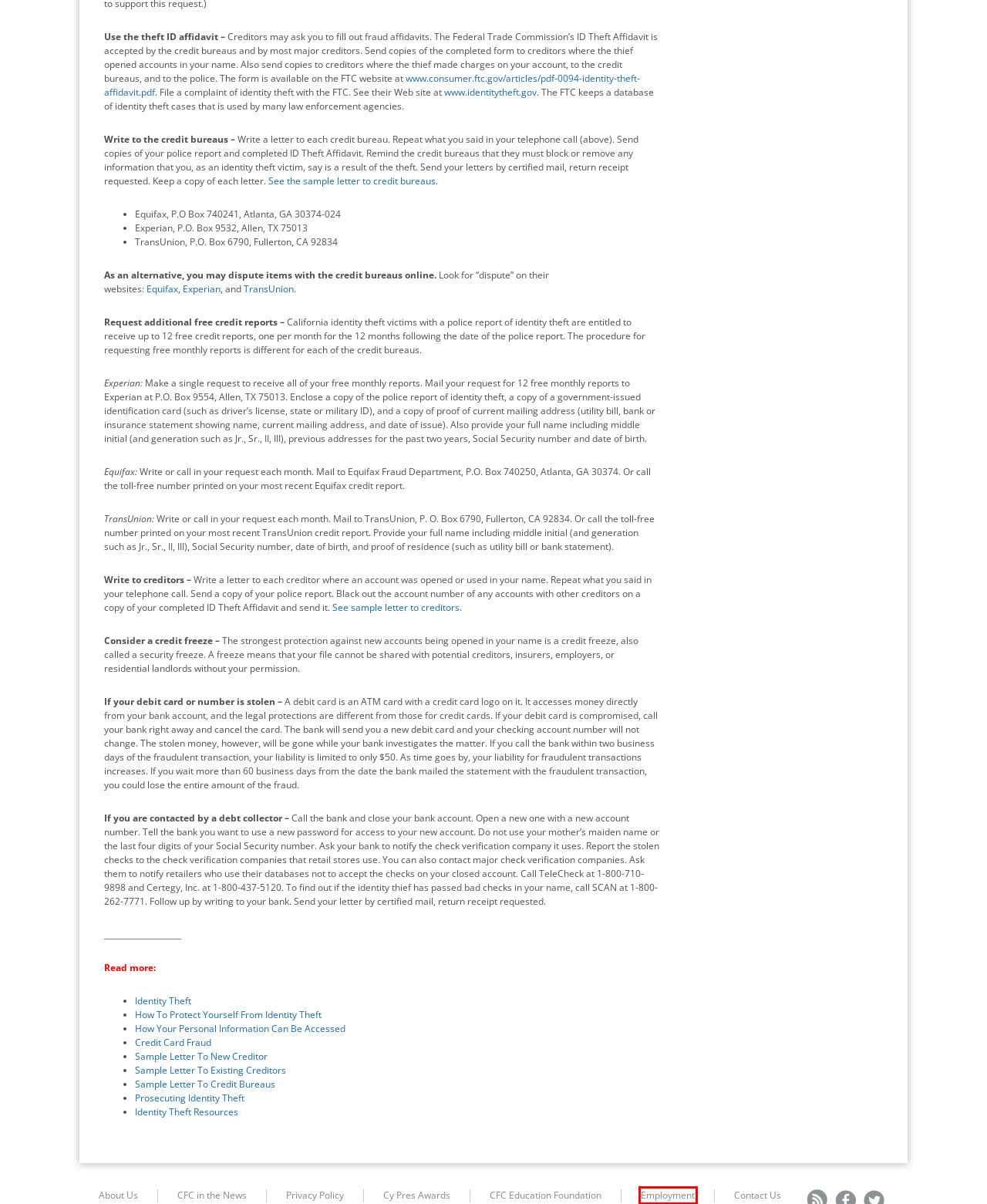Review the screenshot of a webpage which includes a red bounding box around an element. Select the description that best fits the new webpage once the element in the bounding box is clicked. Here are the candidates:
A. Identity Theft Resources | Consumer Federation of California
B. Sample Letter to Existing Creditors | Consumer Federation of California
C. How To Protect Yourself from Identity Theft | Consumer Federation of California
D. Sample Letter to New Creditor | Consumer Federation of California
E. CFC in the News | Consumer Federation of California
F. Employment | Consumer Federation of California
G. Identity Theft | Consumer Federation of California
H. Sample Letter to Credit Bureaus | Consumer Federation of California

F